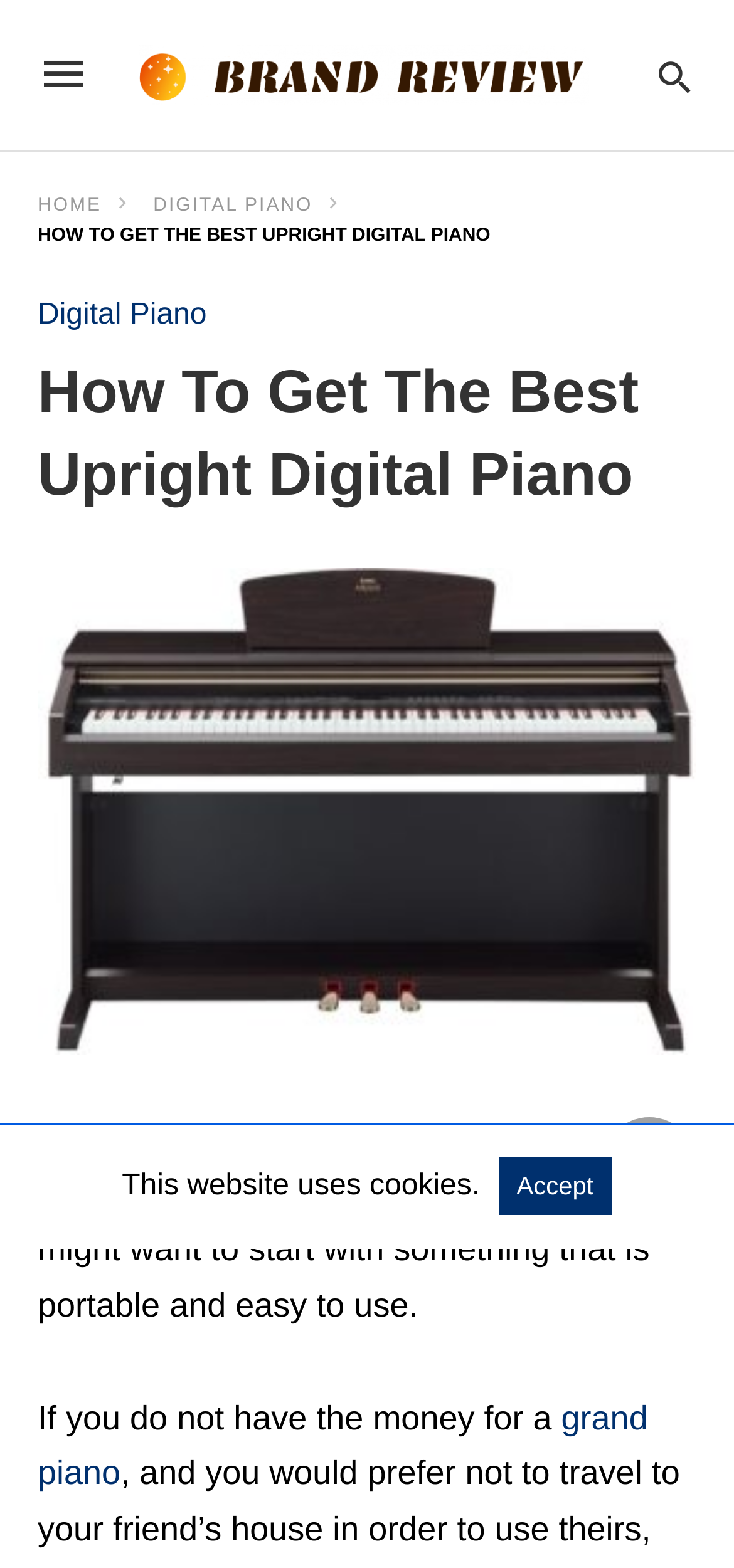Please respond to the question with a concise word or phrase:
What is the purpose of the search bar?

Type your query